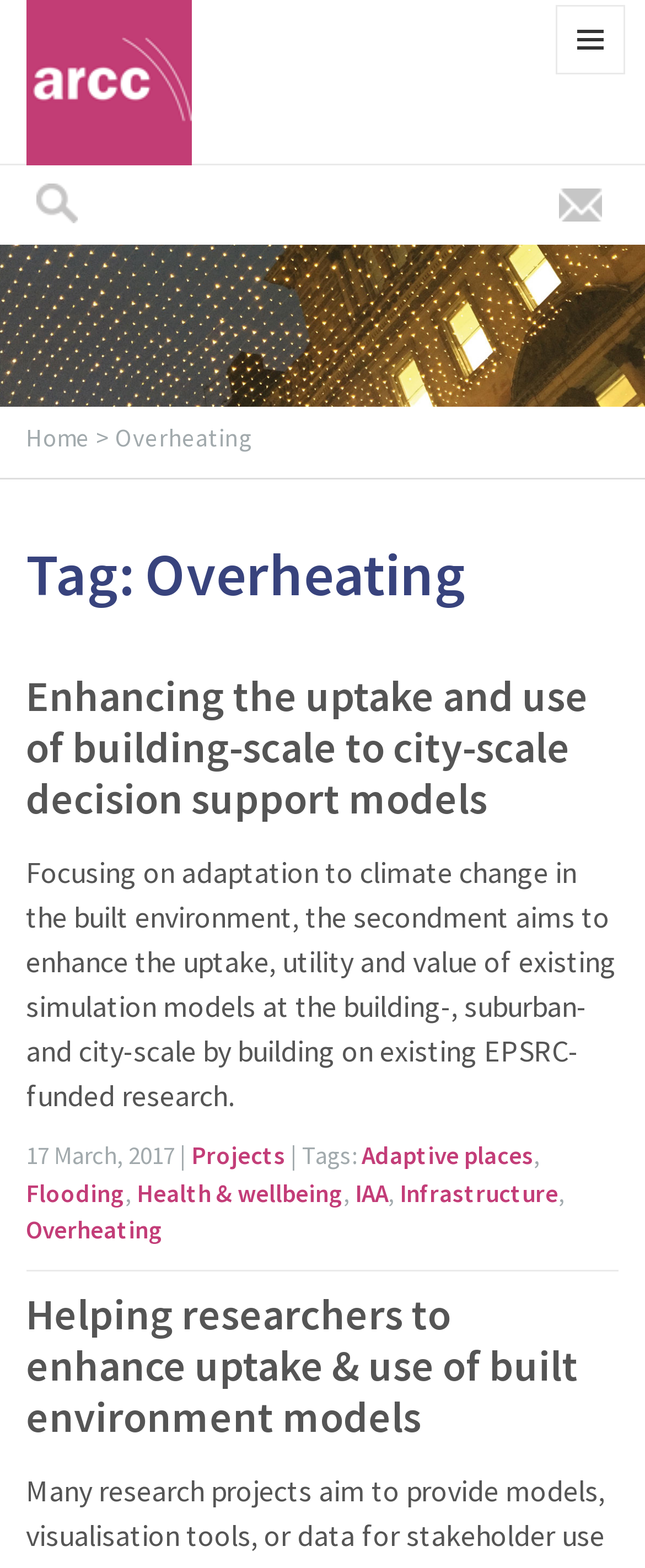Please determine the bounding box coordinates for the element that should be clicked to follow these instructions: "Click the ARCC logo".

[0.04, 0.038, 0.296, 0.063]